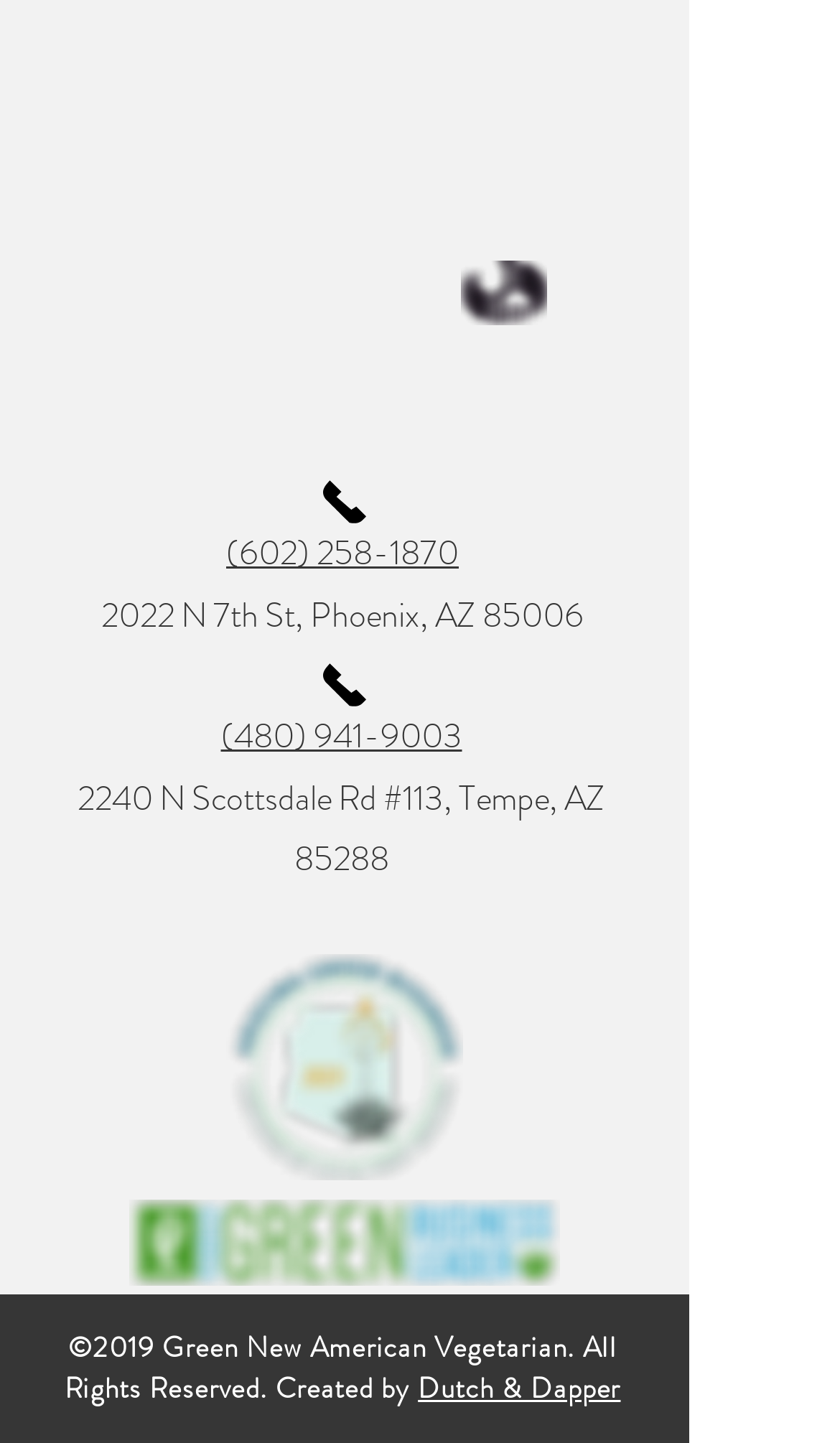Can you find the bounding box coordinates of the area I should click to execute the following instruction: "Visit Facebook page"?

[0.179, 0.173, 0.269, 0.226]